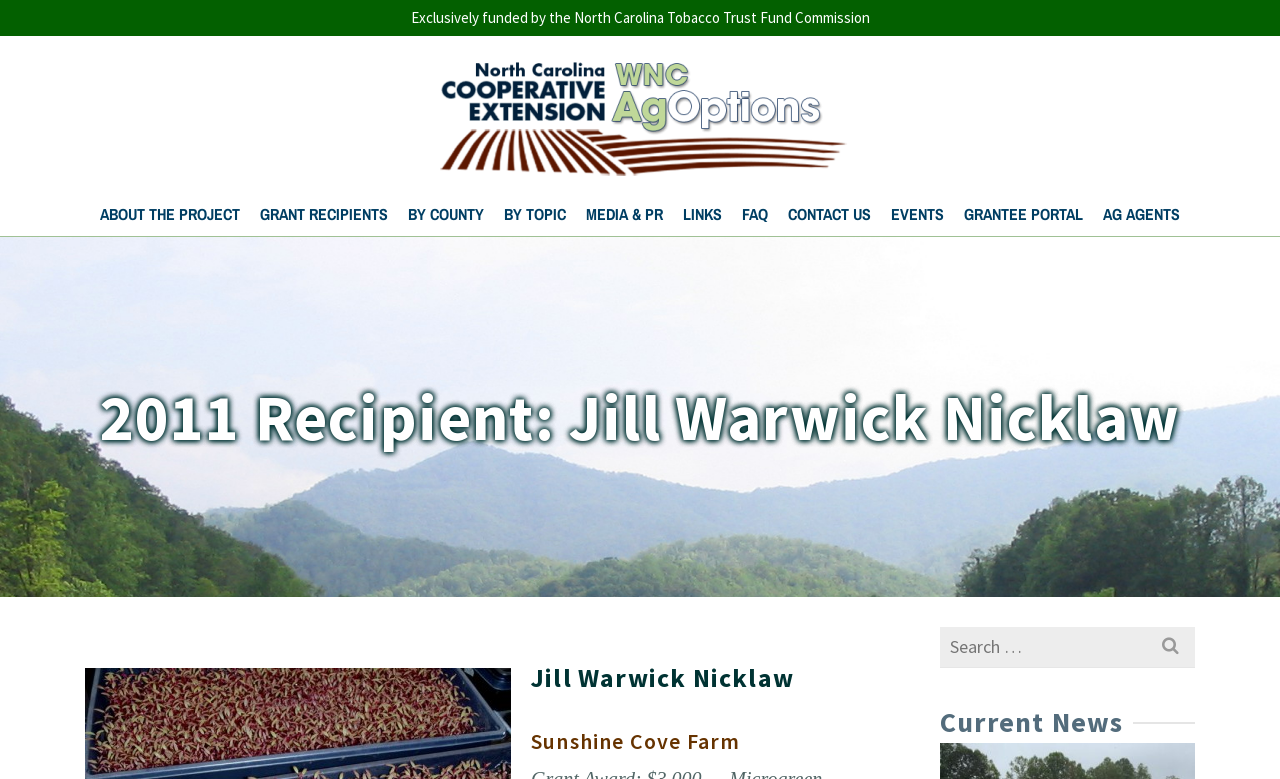What is the purpose of the search box?
Using the image as a reference, answer with just one word or a short phrase.

To search for something